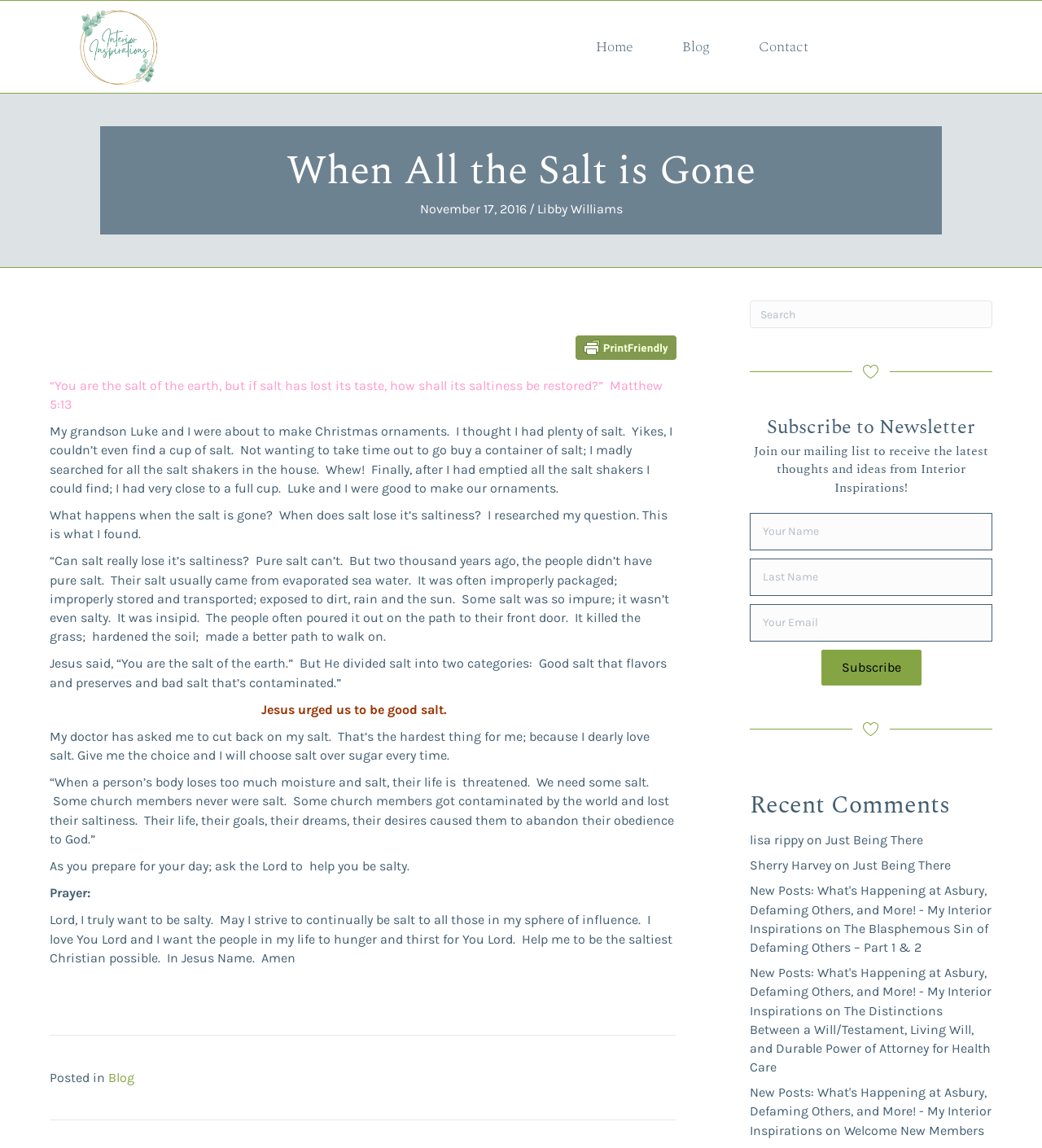Please specify the bounding box coordinates of the clickable region to carry out the following instruction: "Subscribe to the newsletter". The coordinates should be four float numbers between 0 and 1, in the format [left, top, right, bottom].

[0.788, 0.566, 0.884, 0.597]